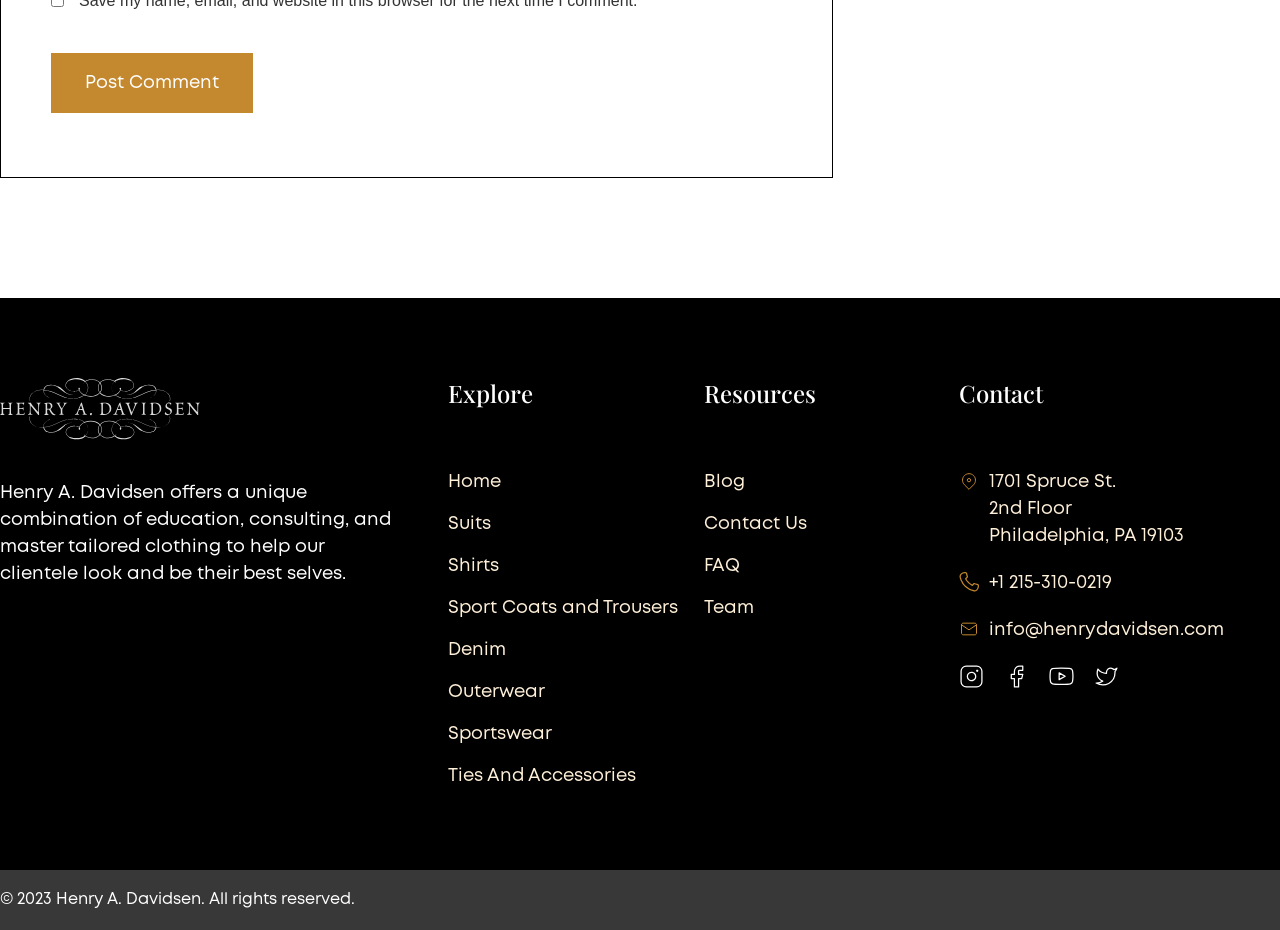Please determine the bounding box coordinates for the element that should be clicked to follow these instructions: "Read the 'Blog'".

[0.55, 0.505, 0.582, 0.534]